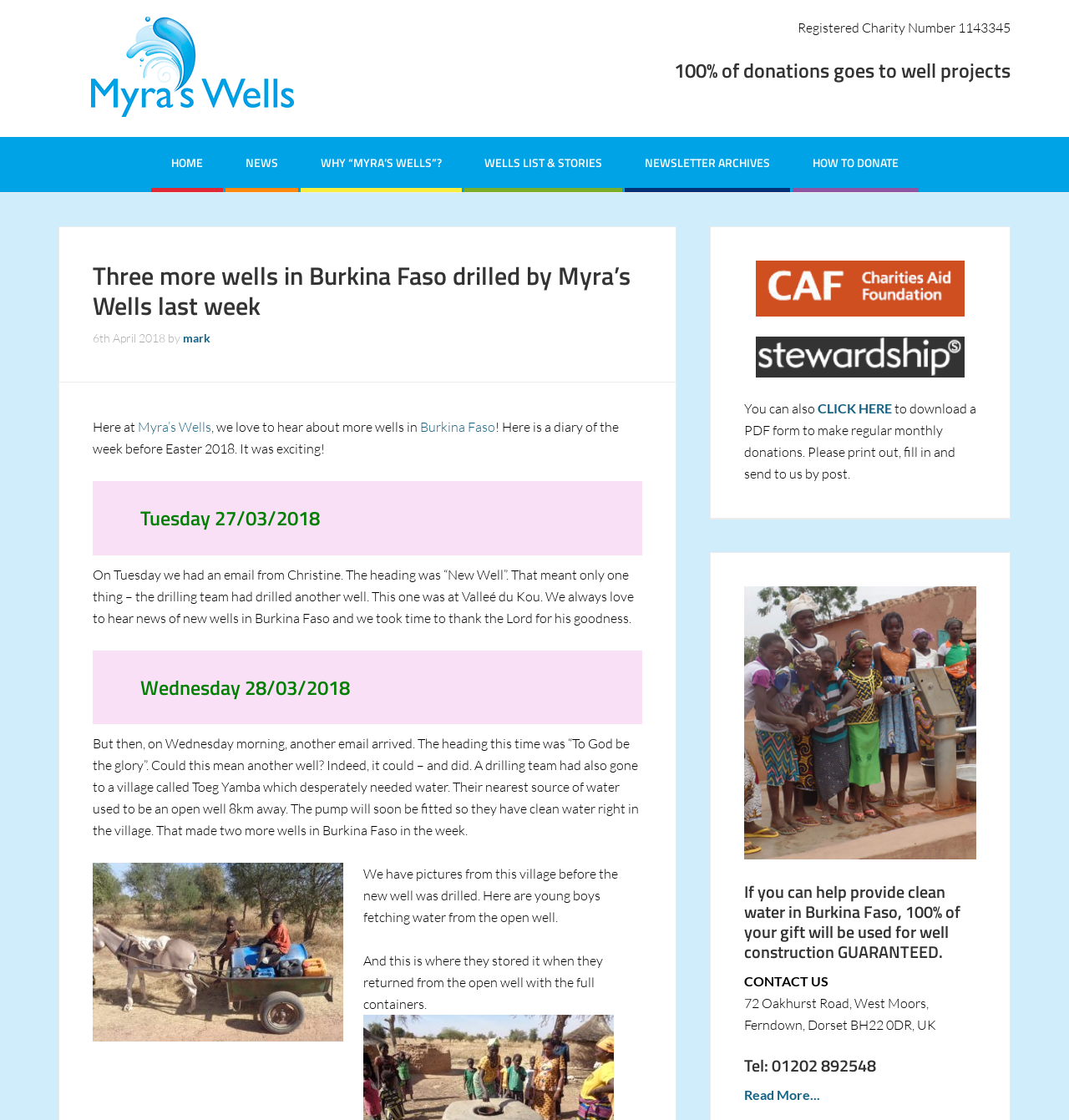Provide a thorough description of the webpage you see.

This webpage is about Myra's Wells, a charity organization that drills wells in Burkina Faso. At the top, there is a navigation menu with links to "HOME", "NEWS", "WHY “MYRA’S WELLS”?", "WELLS LIST & STORIES", "NEWSLETTER ARCHIVES", and "HOW TO DONATE". Below the navigation menu, there is a header section with a charity registration number and a statement that 100% of donations go to well projects.

The main content of the webpage is a diary of the week before Easter 2018, which is an exciting time for the charity as they received news of three new wells being drilled in Burkina Faso. The diary is divided into sections for each day of the week, with headings and static text describing the events. There are also images of wells in Burkina Faso, including pictures of young boys fetching water from an open well and storing it when they return.

On the right side of the webpage, there are links to donate to the charity, including a link to download a PDF form for regular monthly donations. There is also a section with contact information, including an address, phone number, and a "Read More..." link.

Throughout the webpage, there are several headings, links, and images that provide more information about the charity and its activities. The overall layout is organized, with clear headings and concise text that makes it easy to follow the story of the charity's work in Burkina Faso.